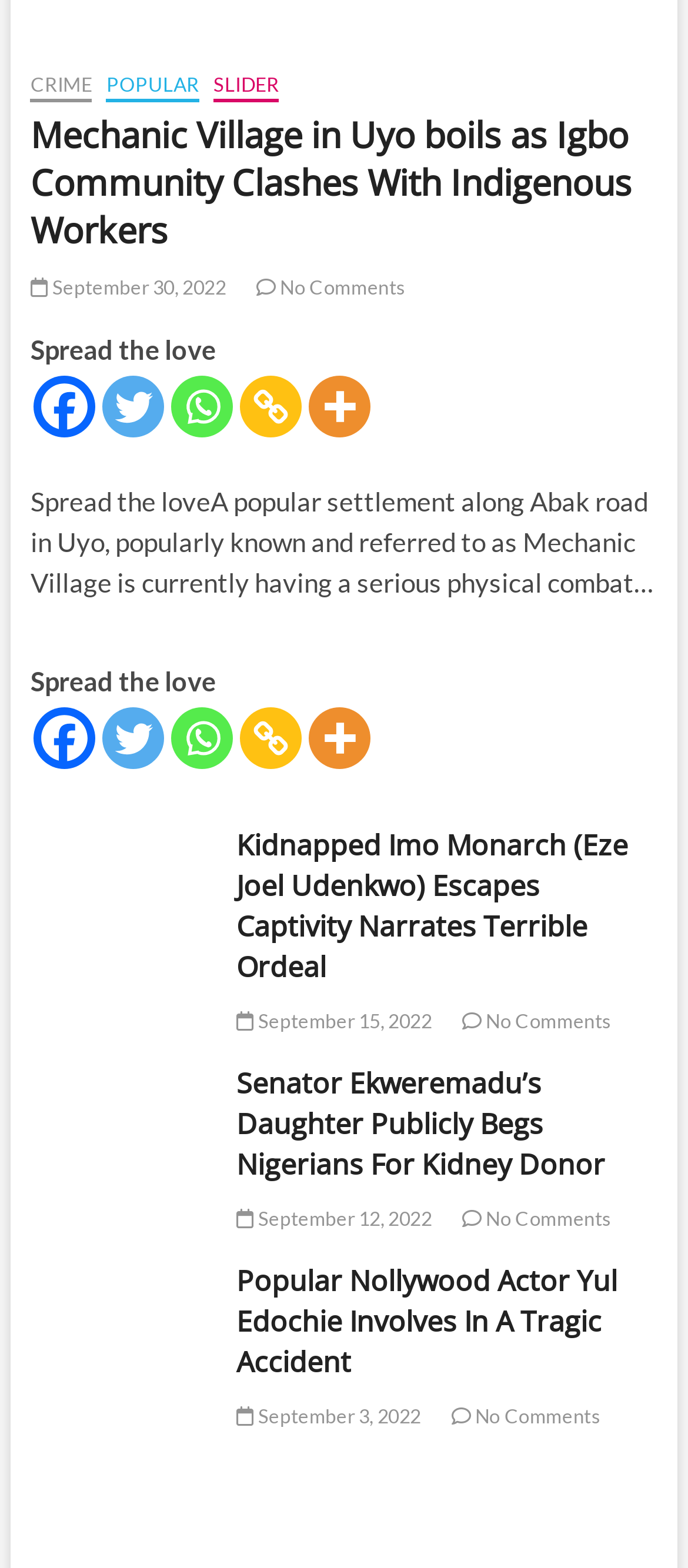Extract the bounding box coordinates of the UI element described by: "September 3, 2022". The coordinates should include four float numbers ranging from 0 to 1, e.g., [left, top, right, bottom].

[0.343, 0.896, 0.612, 0.91]